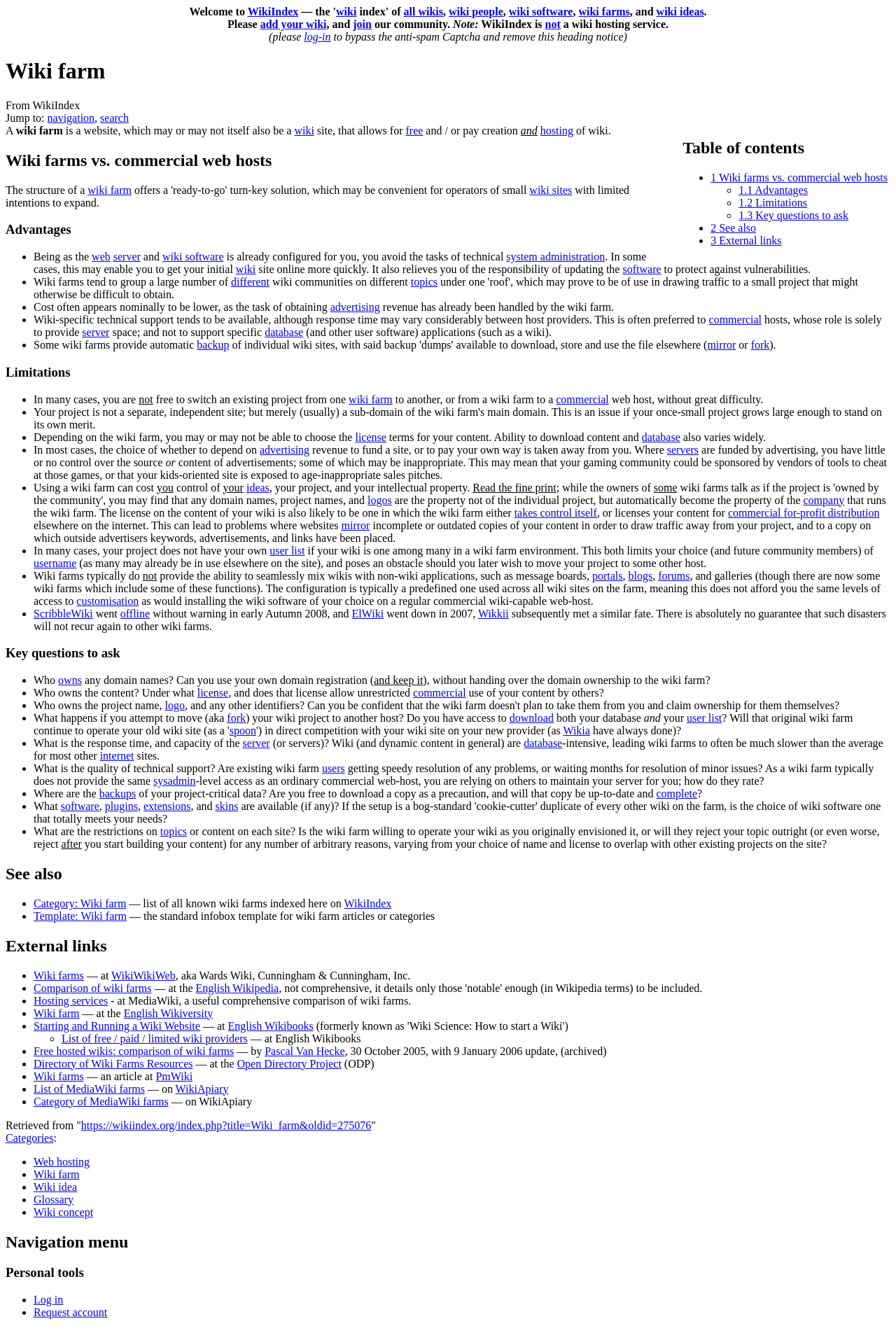Determine the bounding box coordinates of the section I need to click to execute the following instruction: "read about wiki farms vs. commercial web hosts". Provide the coordinates as four float numbers between 0 and 1, i.e., [left, top, right, bottom].

[0.006, 0.113, 0.994, 0.127]